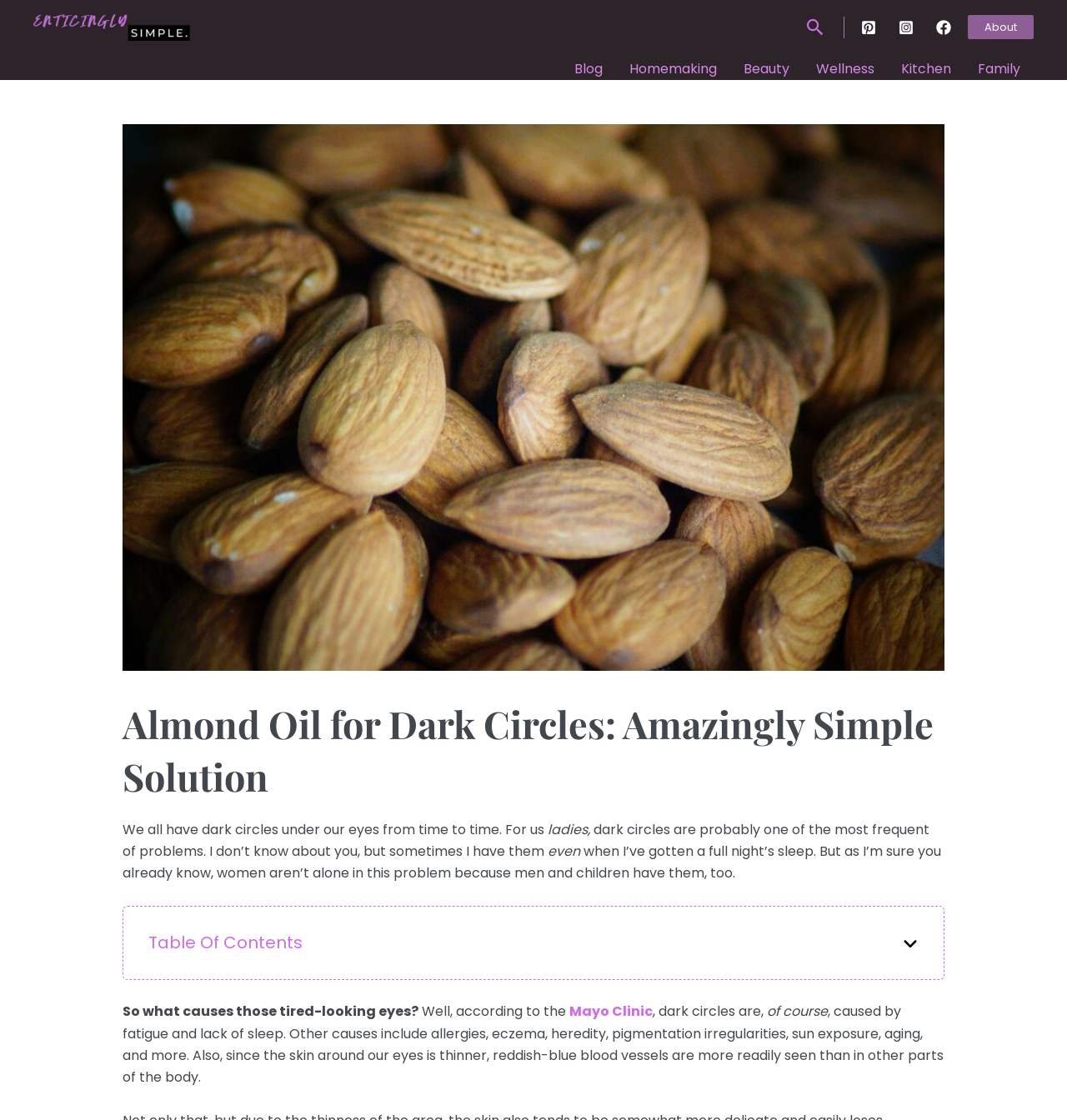Respond to the question with just a single word or phrase: 
What is the main topic of the webpage?

Almond Oil for Dark Circles